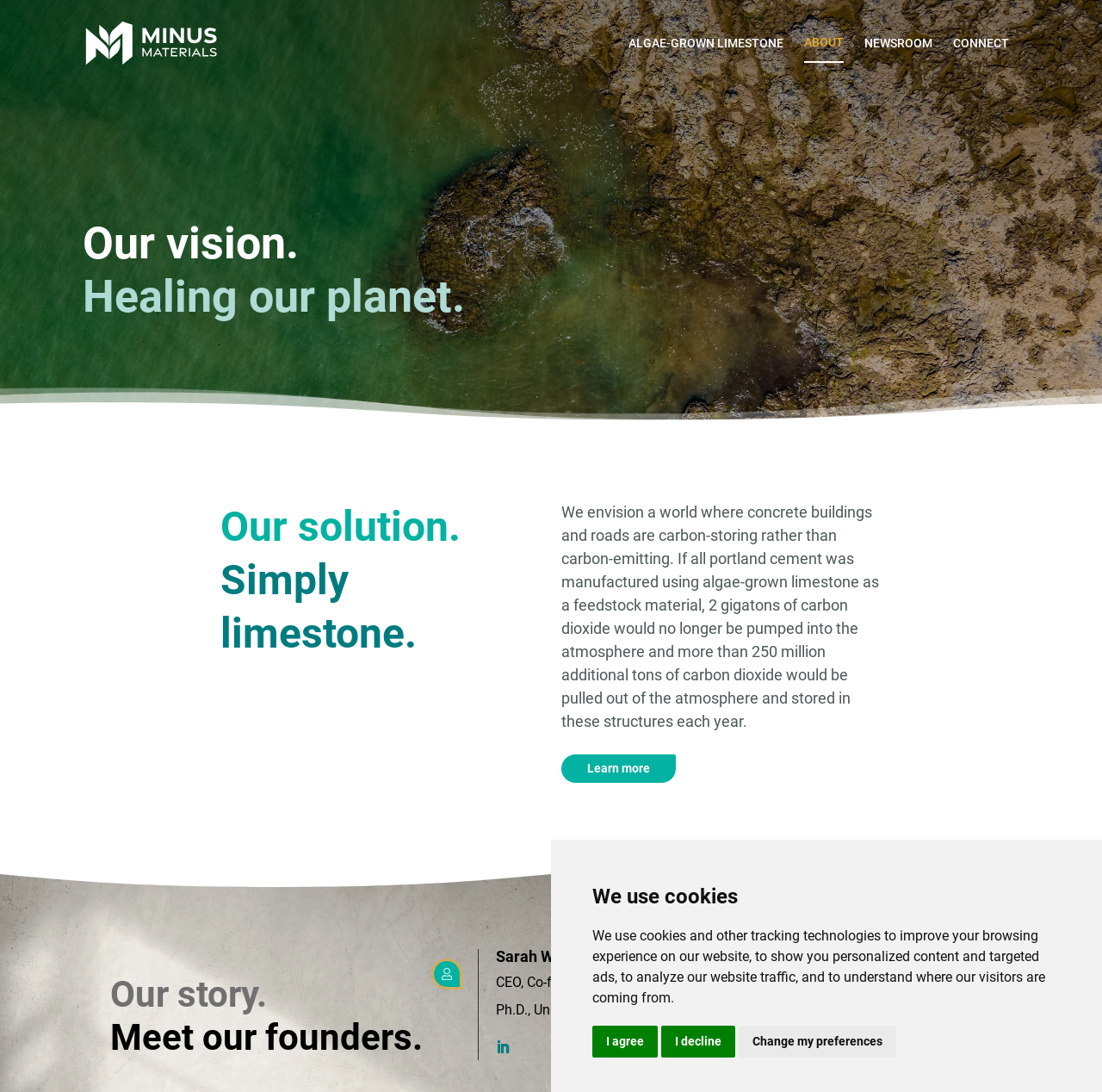Please identify the bounding box coordinates of the element's region that should be clicked to execute the following instruction: "Click the link to view the newsroom". The bounding box coordinates must be four float numbers between 0 and 1, i.e., [left, top, right, bottom].

[0.784, 0.022, 0.846, 0.057]